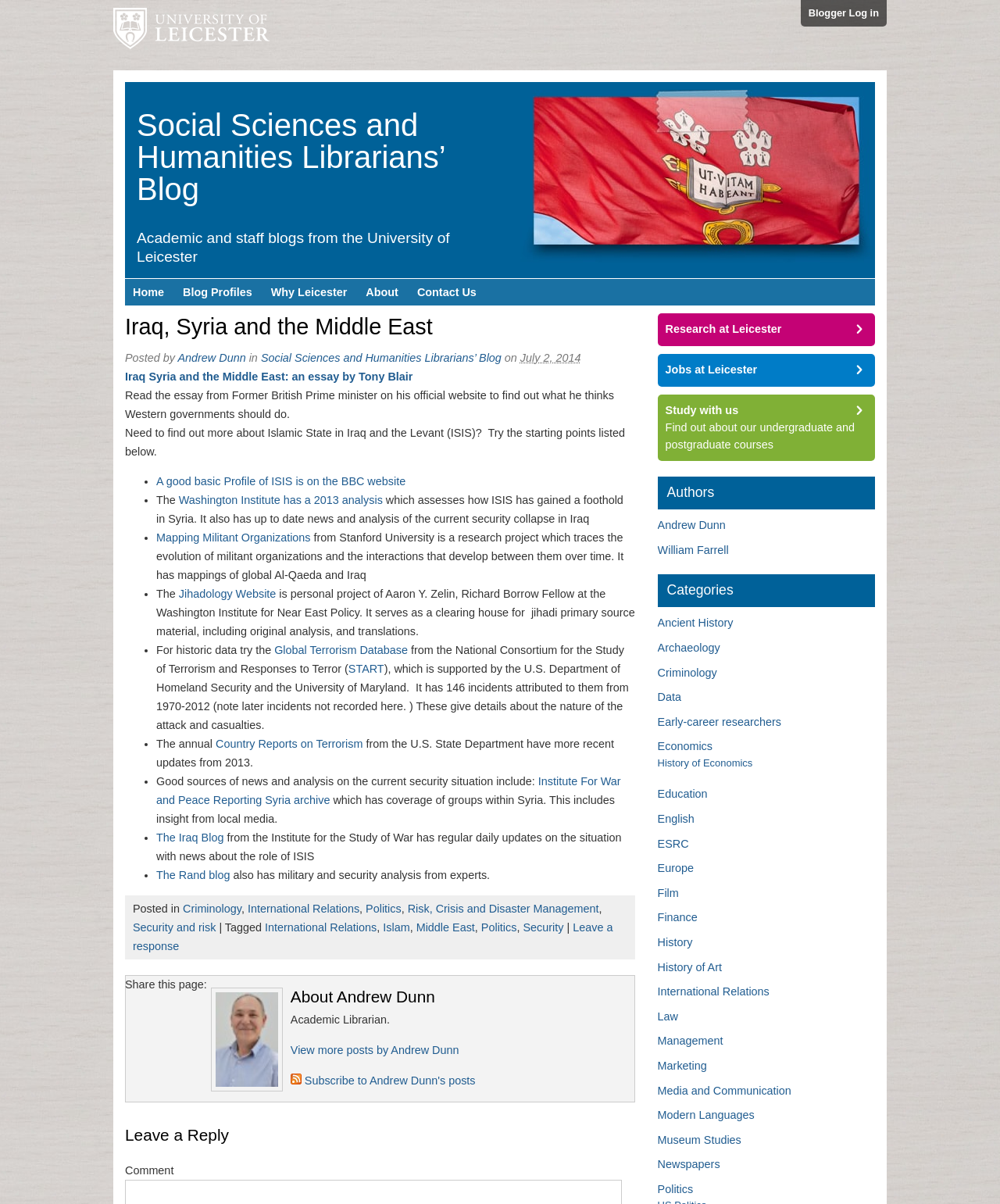Locate the bounding box coordinates of the clickable element to fulfill the following instruction: "Leave a response". Provide the coordinates as four float numbers between 0 and 1 in the format [left, top, right, bottom].

[0.133, 0.765, 0.613, 0.791]